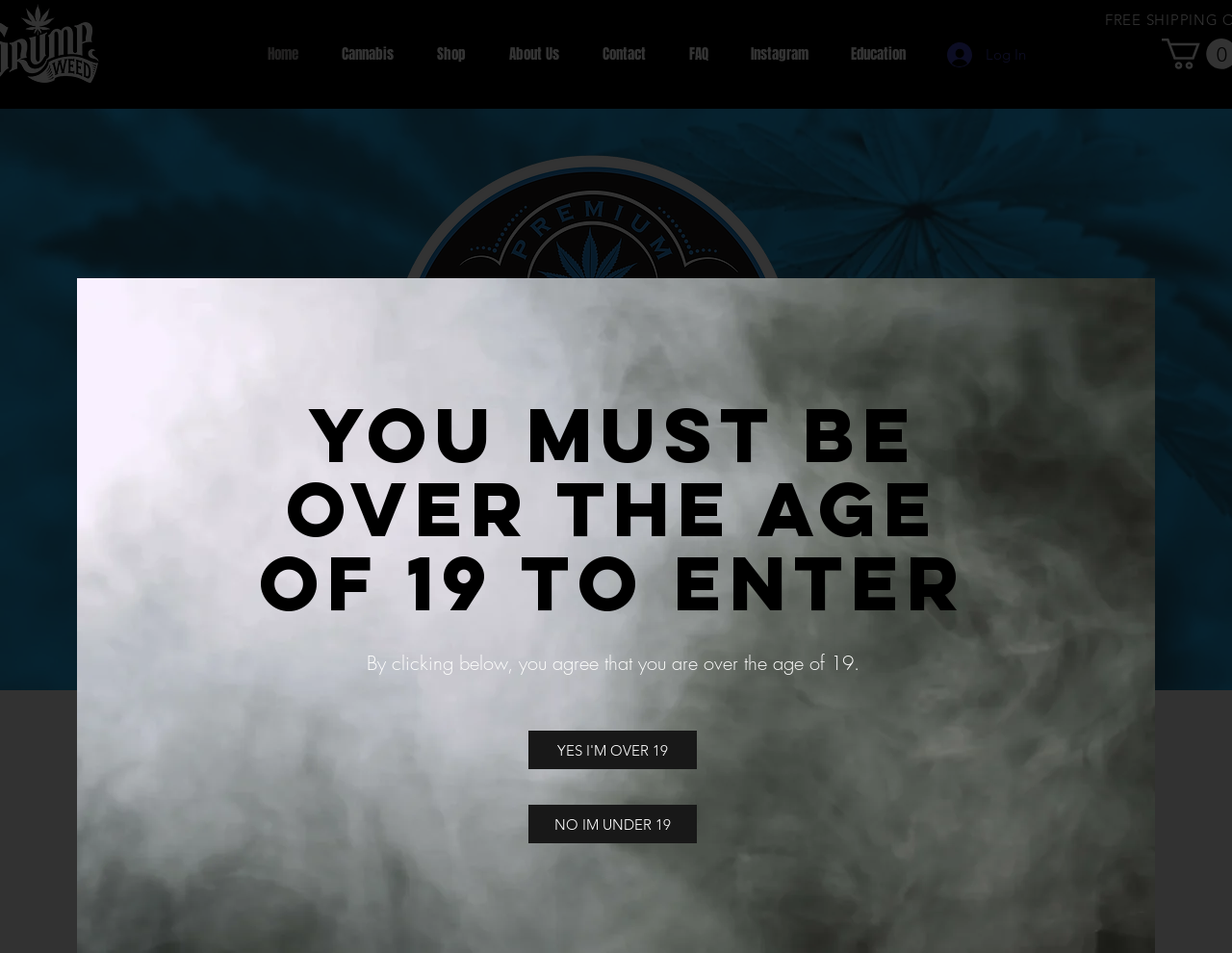Find the bounding box coordinates of the clickable region needed to perform the following instruction: "Click on the YES I'M OVER 19 button". The coordinates should be provided as four float numbers between 0 and 1, i.e., [left, top, right, bottom].

[0.429, 0.767, 0.566, 0.807]